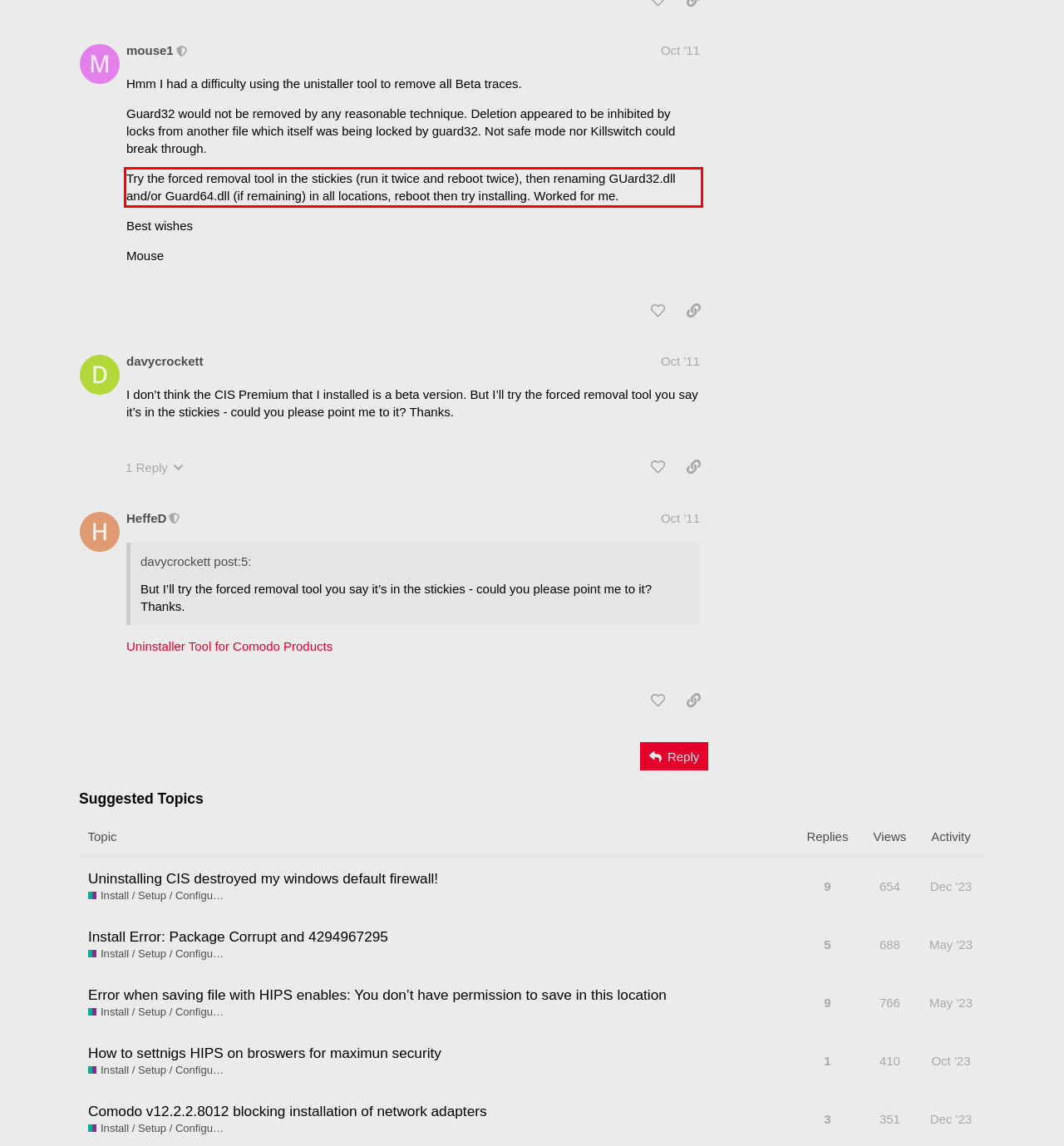Perform OCR on the text inside the red-bordered box in the provided screenshot and output the content.

Try the forced removal tool in the stickies (run it twice and reboot twice), then renaming GUard32.dll and/or Guard64.dll (if remaining) in all locations, reboot then try installing. Worked for me.